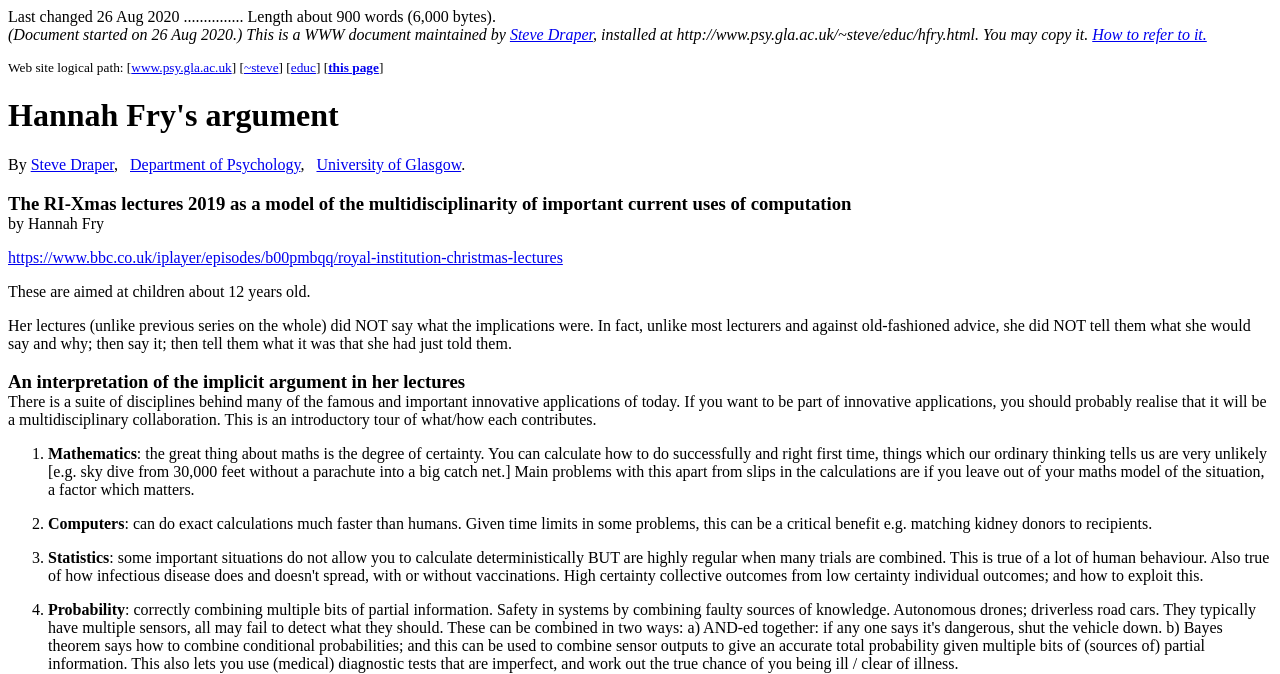Extract the bounding box coordinates of the UI element described: "How to refer to it.". Provide the coordinates in the format [left, top, right, bottom] with values ranging from 0 to 1.

[0.853, 0.039, 0.943, 0.064]